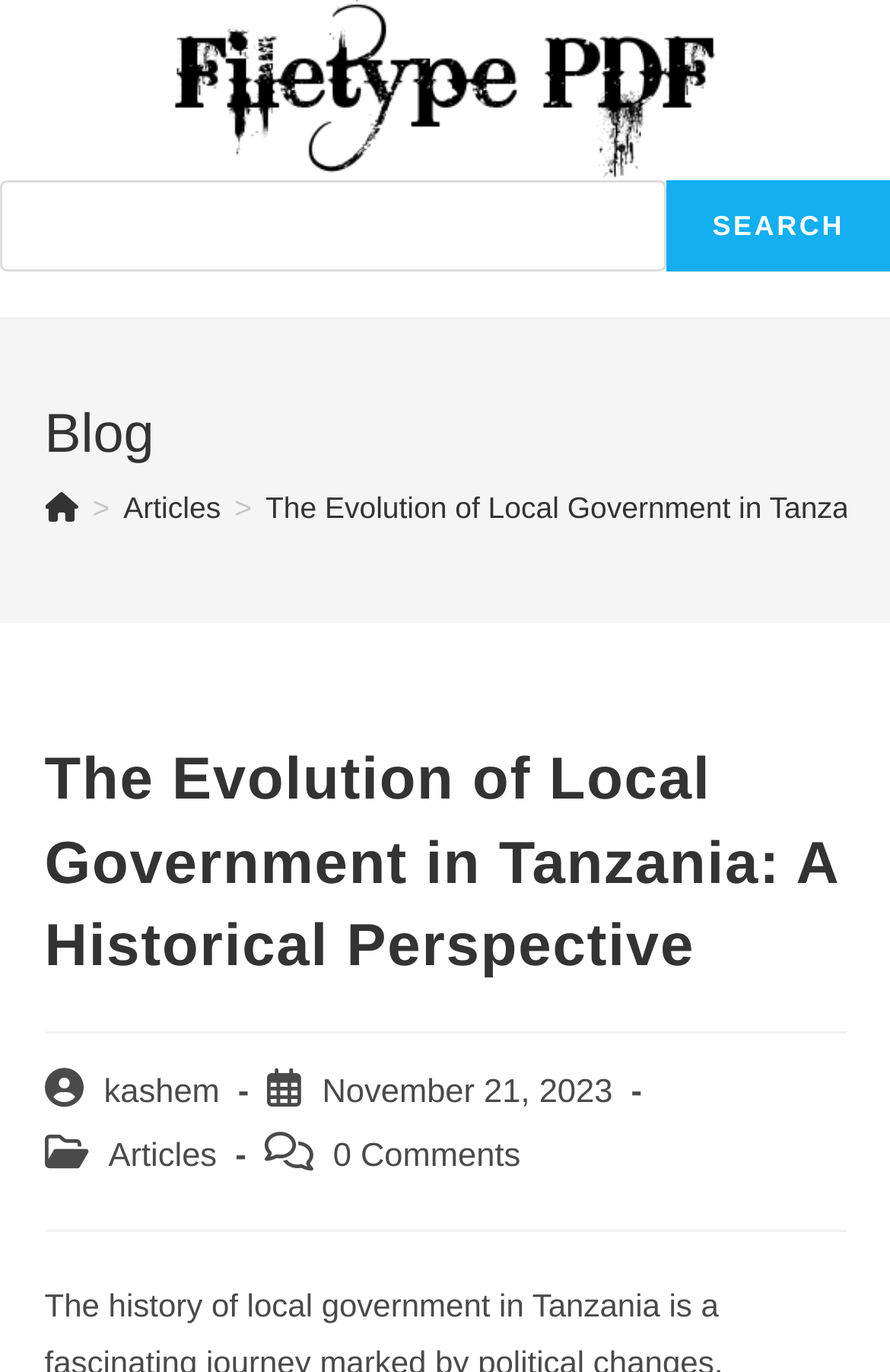Detail the various sections and features present on the webpage.

The webpage is about the history of local government in Tanzania, with a focus on its evolution and development. At the top, there is a link to a PDF file, accompanied by a small image, which takes up about 70% of the width of the page. Below this, there is a search bar that spans about 75% of the page width, with a search button on the right side. The search button has the text "SEARCH" written on it.

Further down, there is a header section that takes up the full width of the page. Within this section, there is a heading that reads "Blog" on the left side, and a navigation menu with breadcrumbs on the right side. The breadcrumbs show the path "Home > Articles".

Below the header section, there is a main content area that takes up about 90% of the page width. The title of the article, "The Evolution of Local Government in Tanzania: A Historical Perspective", is displayed prominently in this area. The author of the post, "kashem", is mentioned, along with the publication date, "November 21, 2023". The post is categorized under "Articles", and there is a link to view comments, which currently shows "0 Comments".